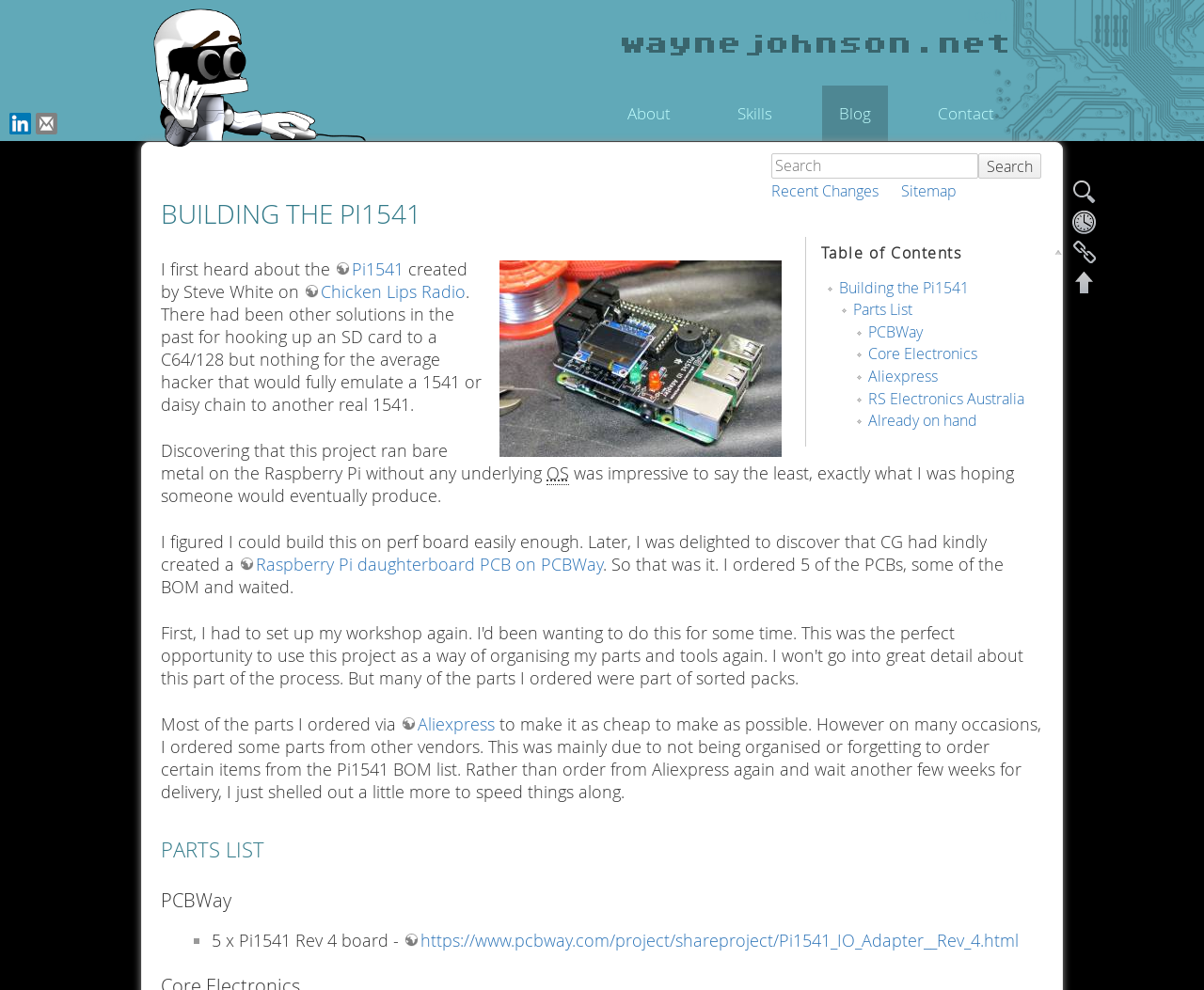Find the bounding box coordinates for the element described here: "Already on hand".

[0.721, 0.414, 0.812, 0.435]